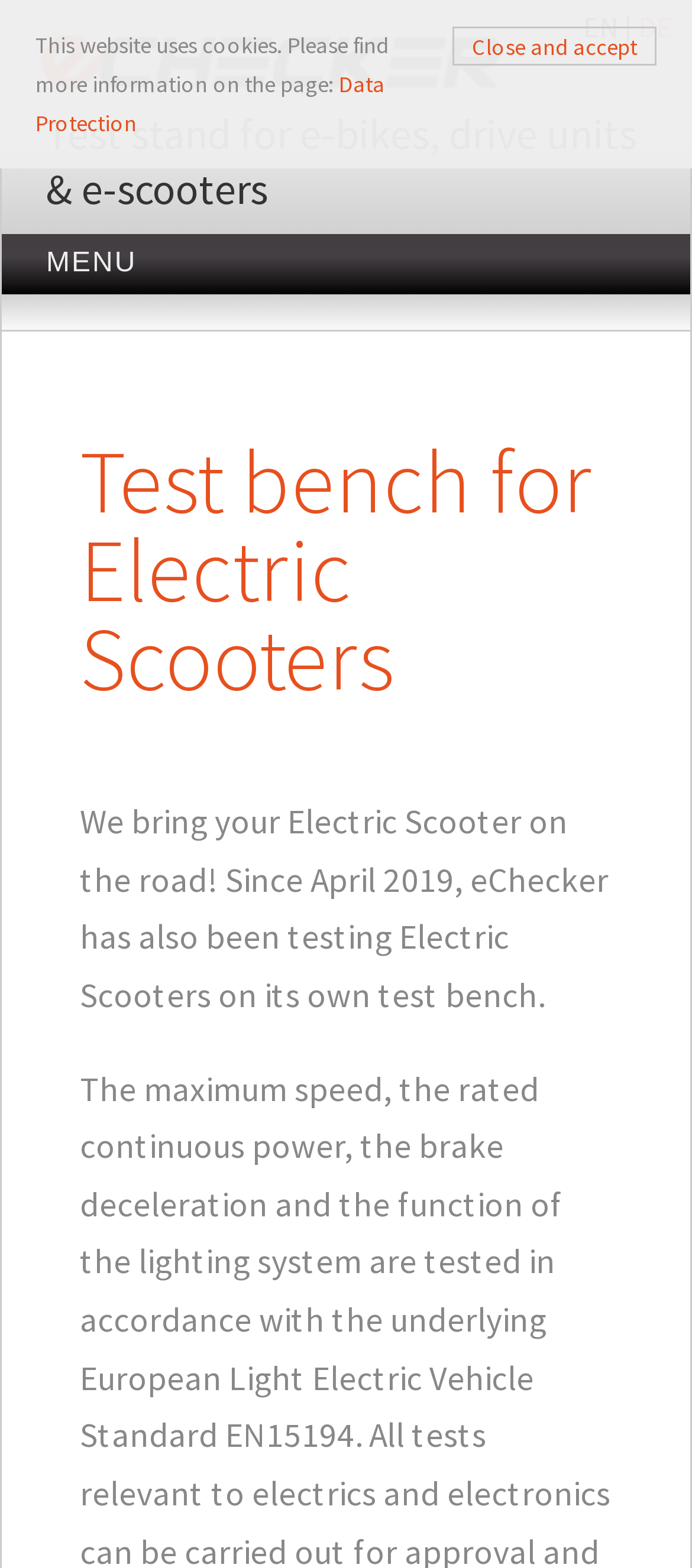Please identify the primary heading of the webpage and give its text content.

Test bench for Electric Scooters